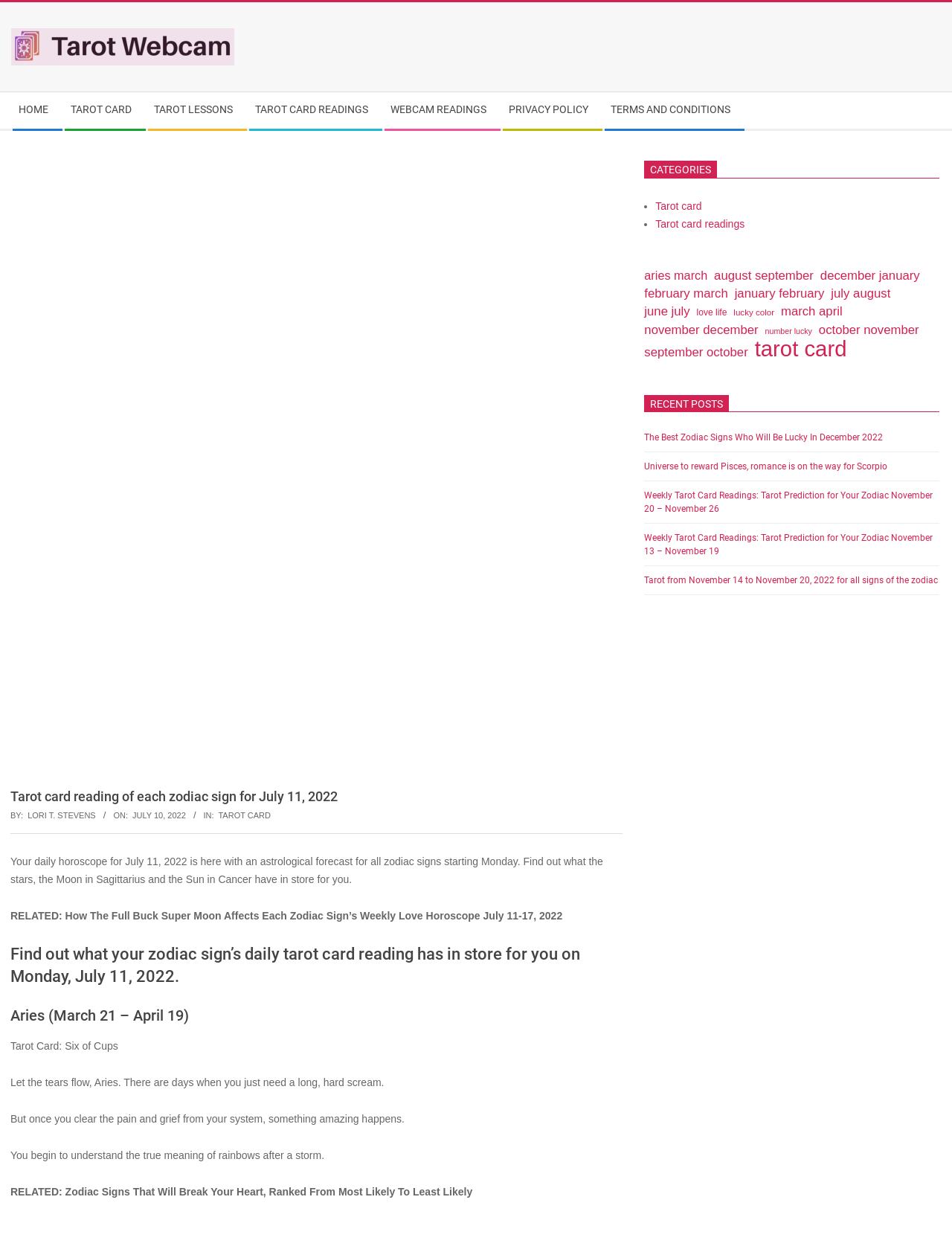Please specify the coordinates of the bounding box for the element that should be clicked to carry out this instruction: "Click on the 'Valued Voice' link". The coordinates must be four float numbers between 0 and 1, formatted as [left, top, right, bottom].

None